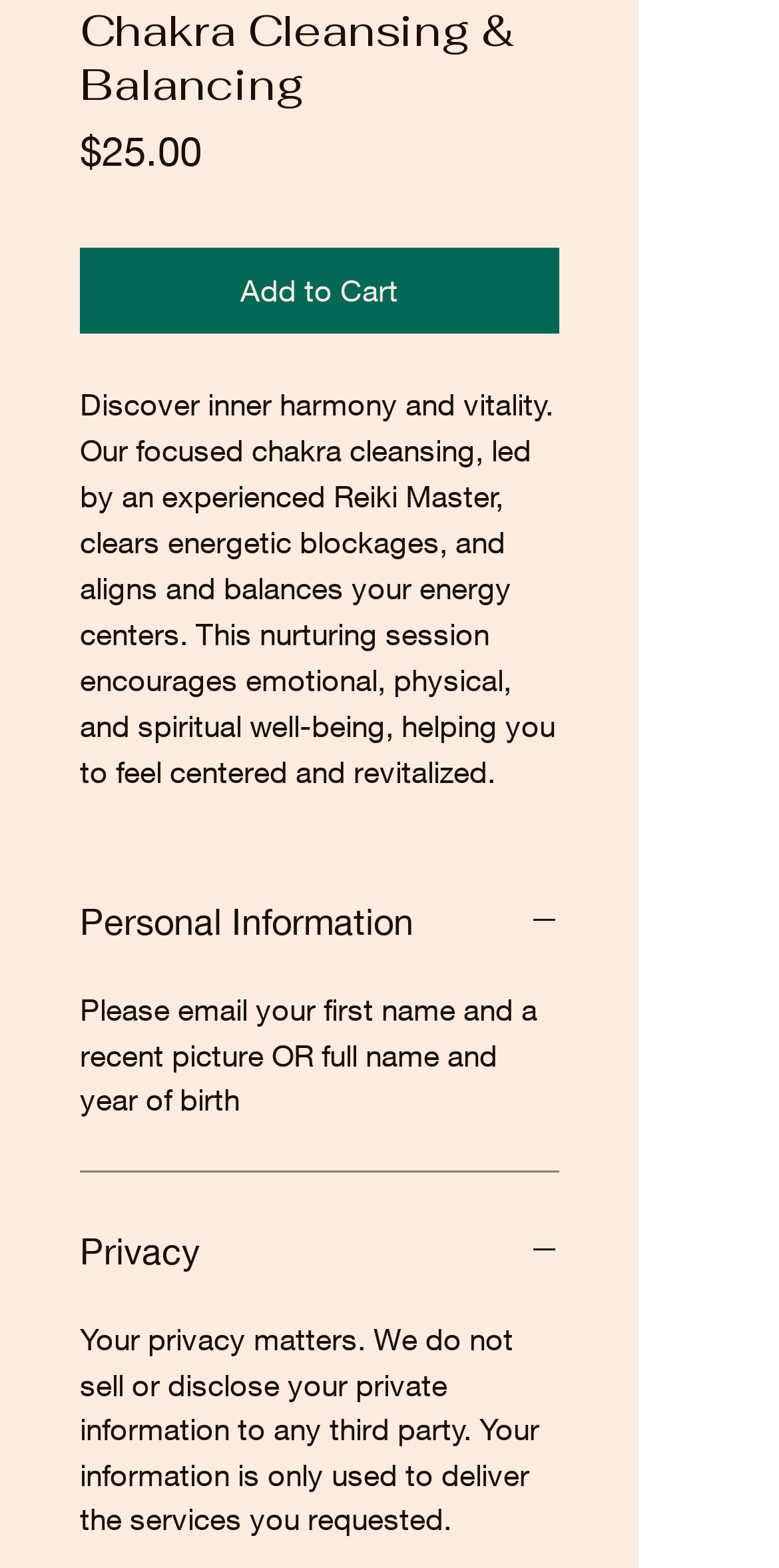What is the purpose of the chakra cleansing session?
From the screenshot, supply a one-word or short-phrase answer.

Emotional, physical, and spiritual well-being